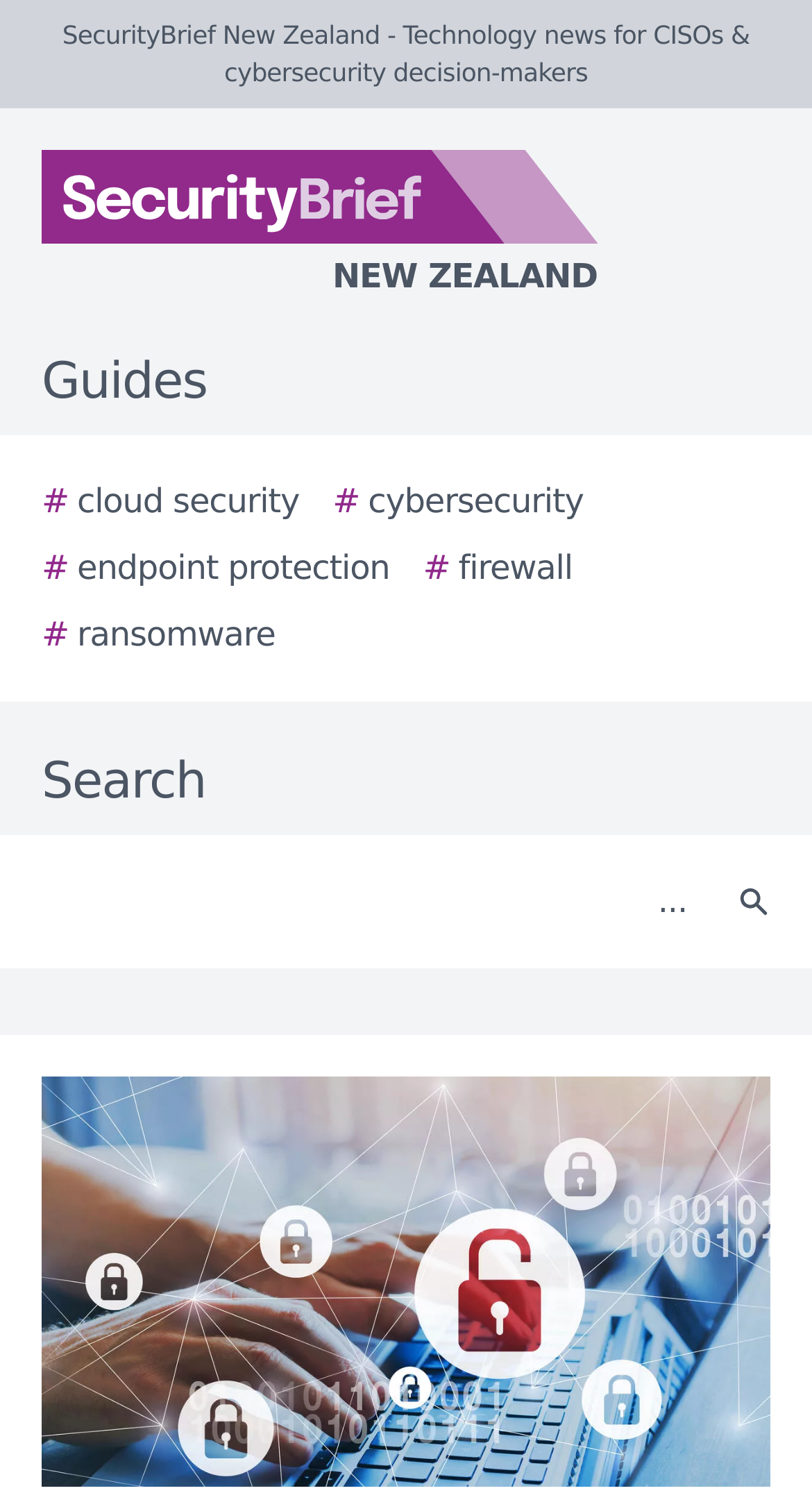Please find the bounding box coordinates of the clickable region needed to complete the following instruction: "Click the Search button". The bounding box coordinates must consist of four float numbers between 0 and 1, i.e., [left, top, right, bottom].

[0.877, 0.567, 0.979, 0.634]